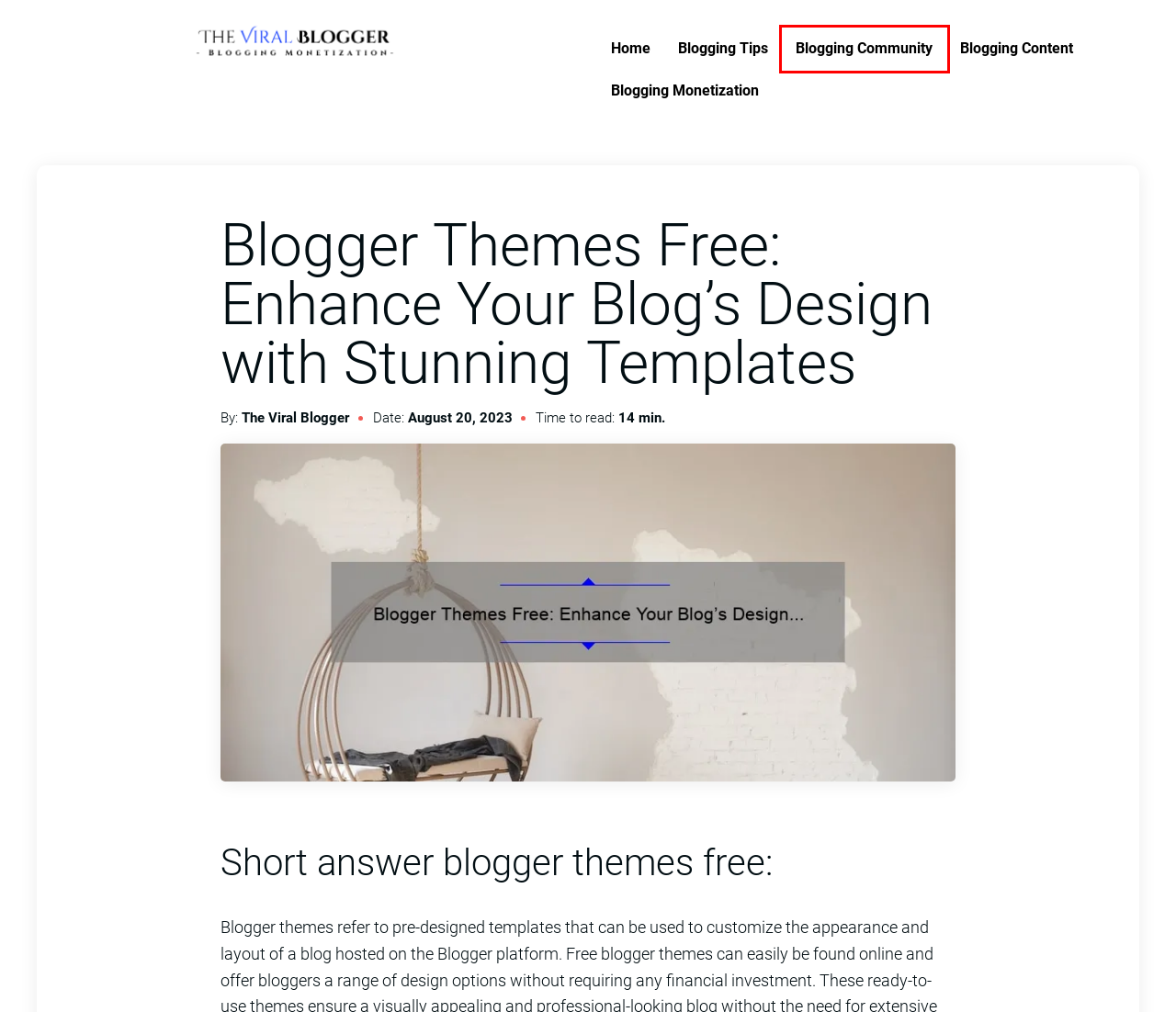Examine the screenshot of a webpage with a red rectangle bounding box. Select the most accurate webpage description that matches the new webpage after clicking the element within the bounding box. Here are the candidates:
A. Blogging Community - TheviralBlogger.com
B. Blogger Web Hosting: Everything You Need to Know - TheviralBlogger.com (UPDATE 👍)
C. The Viral Blogger - TheviralBlogger.com
D. Blogging Tips - TheviralBlogger.com
E. Blogging Content - TheviralBlogger.com
F. Blogging Monetization - TheviralBlogger.com
G. Blogging Success - TheviralBlogger.com
H. About - TheviralBlogger.com

A